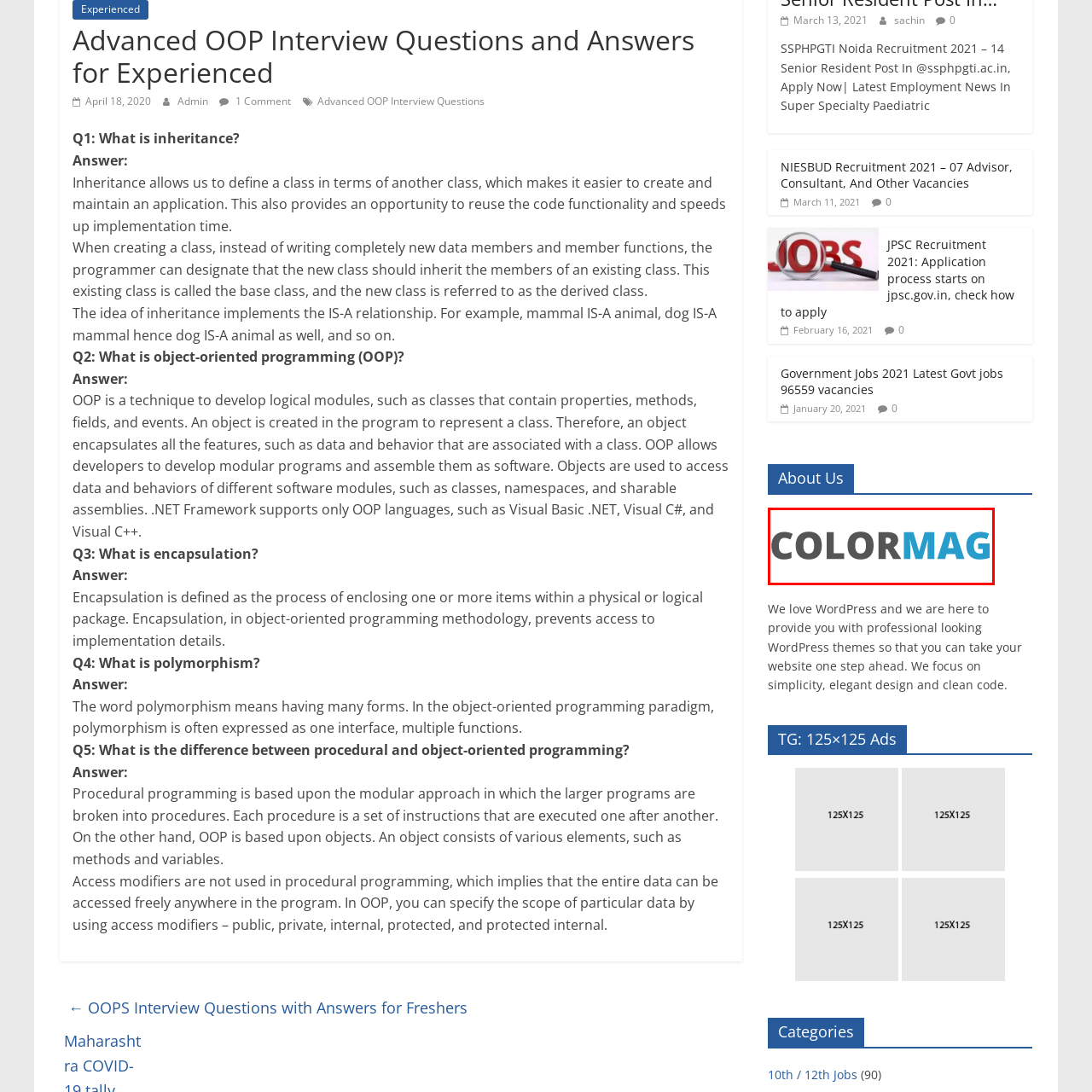Explain what is happening in the image inside the red outline in great detail.

The image features the logo of "COLORMAG," which is styled with a blend of gray and vibrant blue text. The name "COLORMAG" is prominently displayed, reflecting a modern and professional aesthetic. This logo belongs to a platform that specializes in providing WordPress themes, emphasizing simplicity, elegant design, and clean coding practices. The visual identity of COLORMAG conveys a commitment to enhancing user experiences in website design, appealing to those looking to elevate their online presence with quality themes.